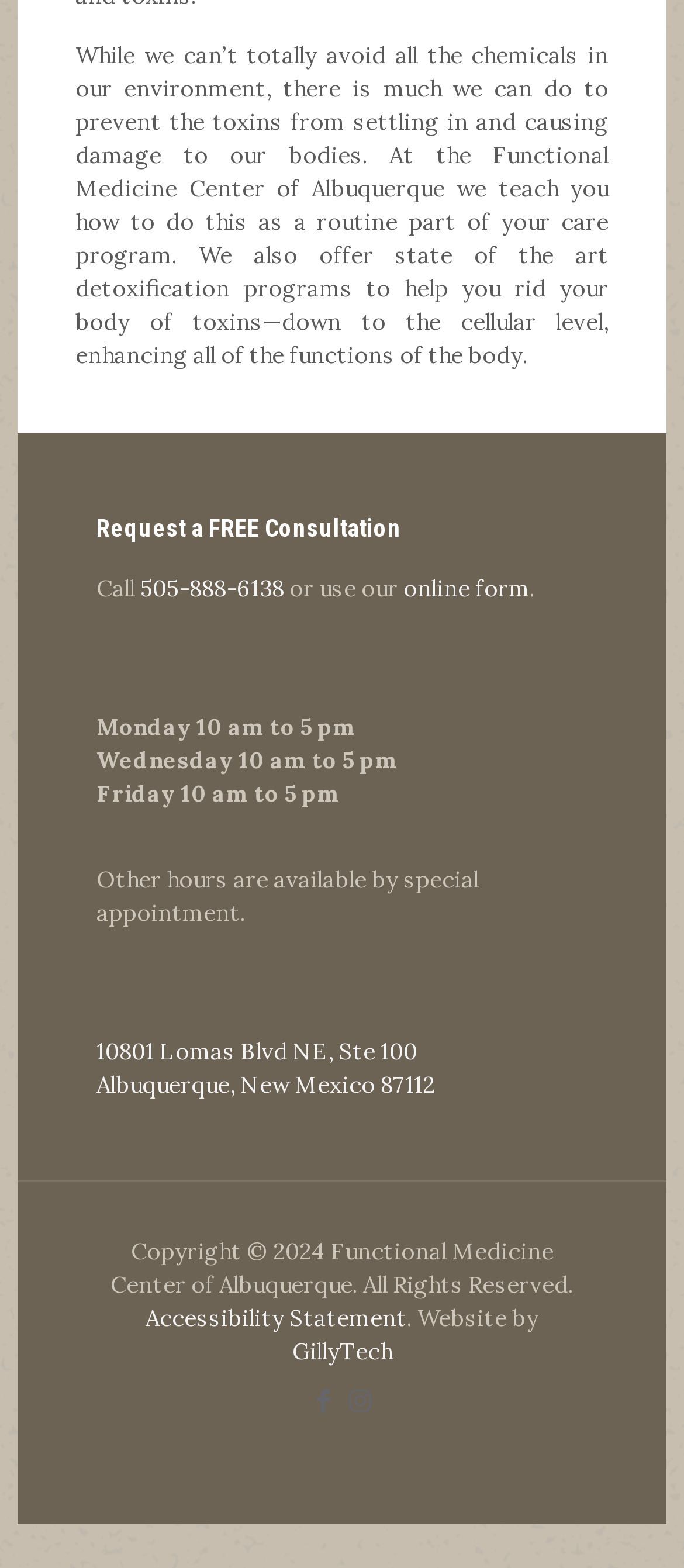Bounding box coordinates are specified in the format (top-left x, top-left y, bottom-right x, bottom-right y). All values are floating point numbers bounded between 0 and 1. Please provide the bounding box coordinate of the region this sentence describes: aria-label="Instagram icon" title="Instagram"

[0.508, 0.882, 0.546, 0.903]